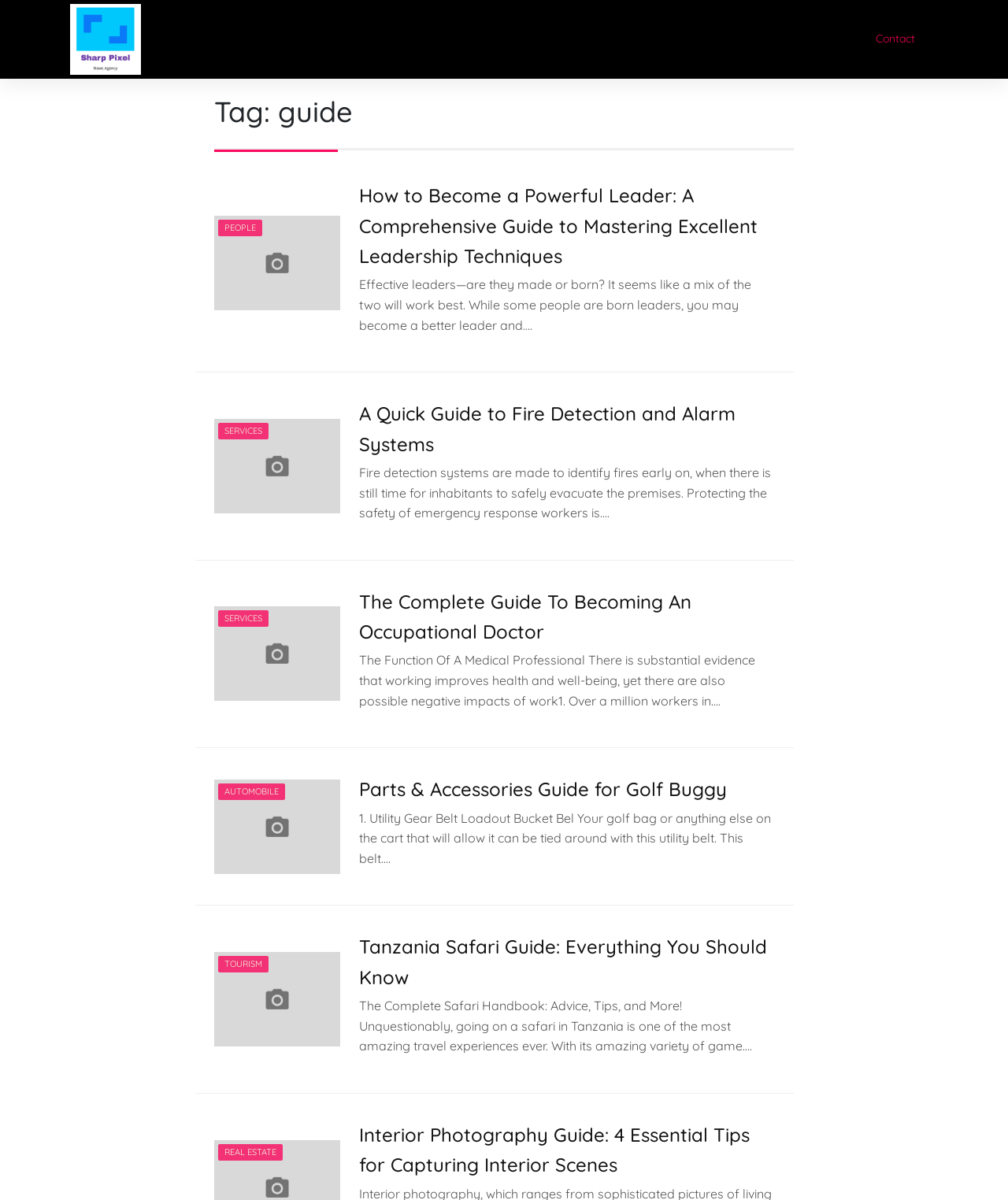Determine the bounding box coordinates of the clickable area required to perform the following instruction: "Explore the 'Tanzania Safari Guide'". The coordinates should be represented as four float numbers between 0 and 1: [left, top, right, bottom].

[0.356, 0.775, 0.769, 0.825]